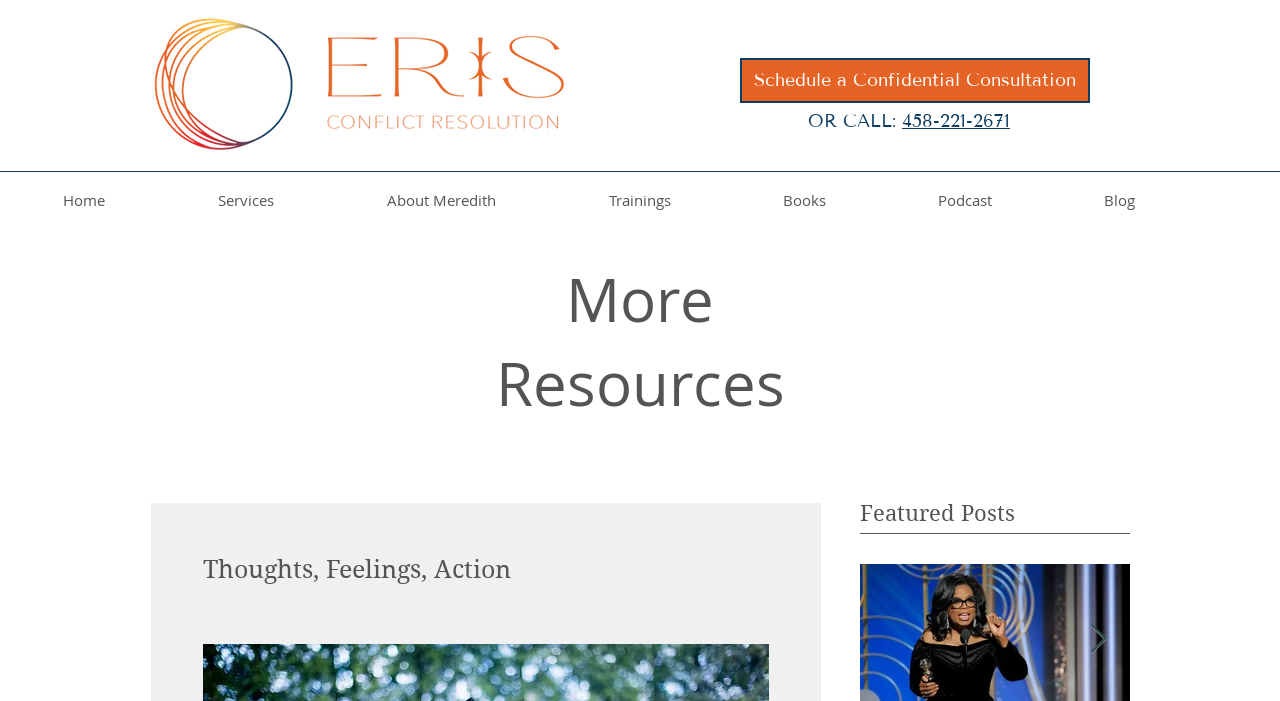Find the bounding box coordinates of the element to click in order to complete this instruction: "Visit the home page". The bounding box coordinates must be four float numbers between 0 and 1, denoted as [left, top, right, bottom].

[0.038, 0.254, 0.159, 0.318]